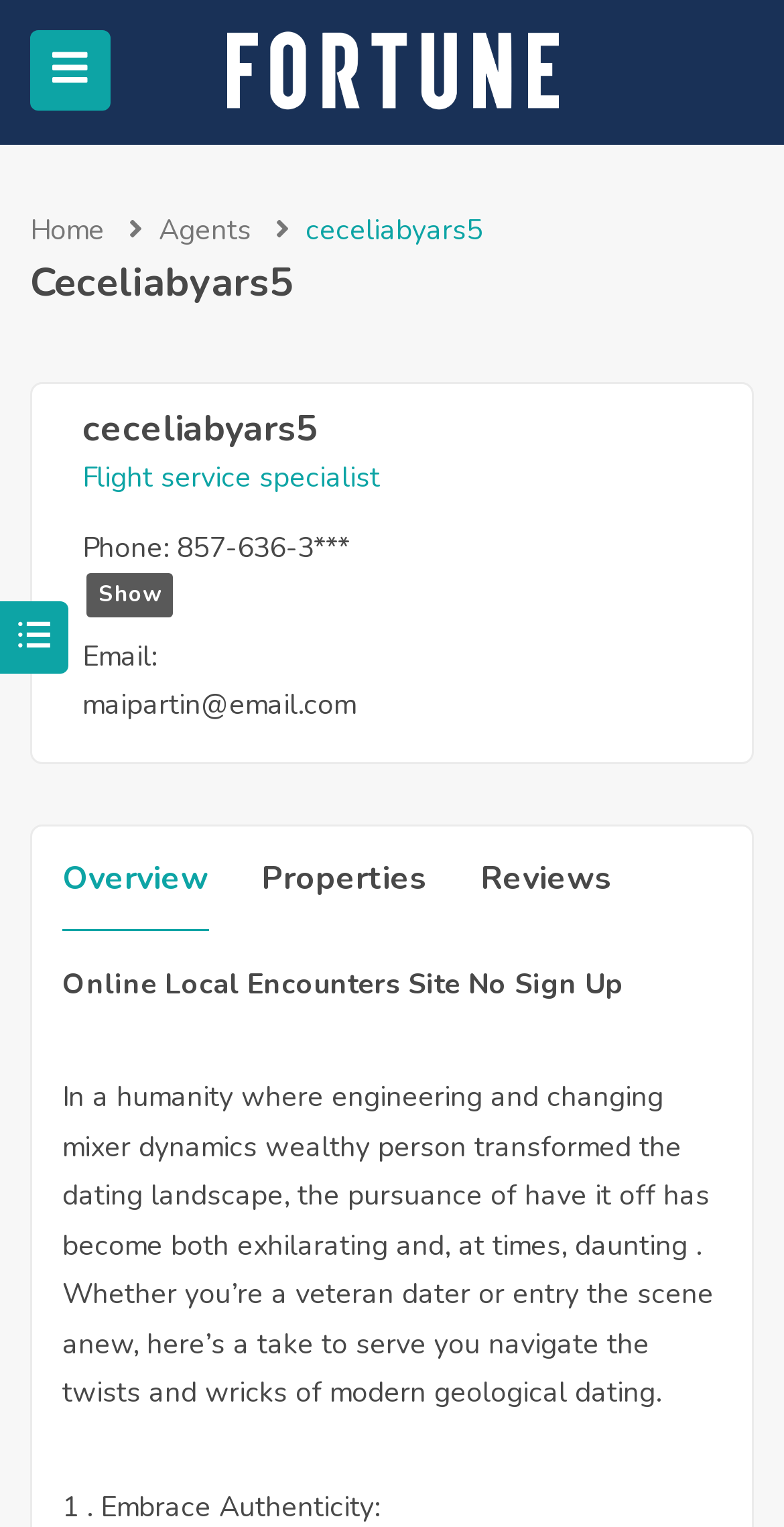Determine the bounding box coordinates of the clickable region to follow the instruction: "Click the Properties link".

[0.333, 0.541, 0.546, 0.61]